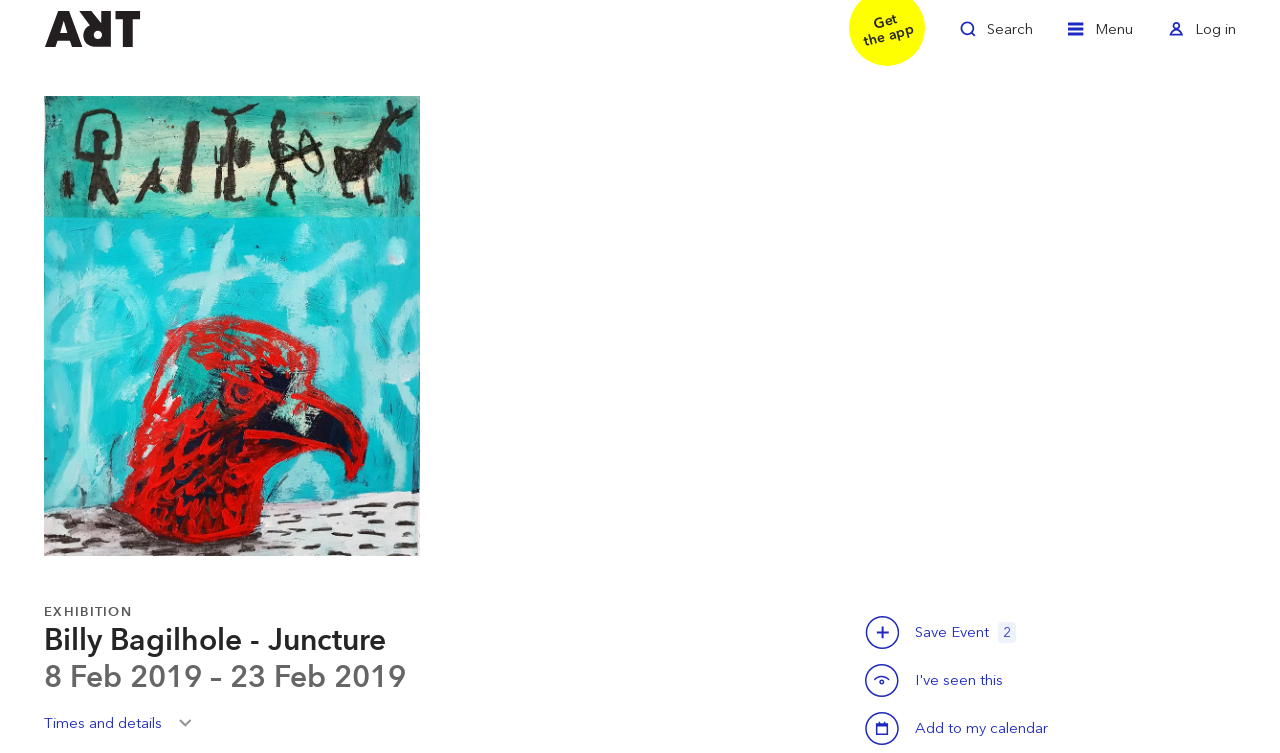What is the name of the exhibition? Refer to the image and provide a one-word or short phrase answer.

Juncture